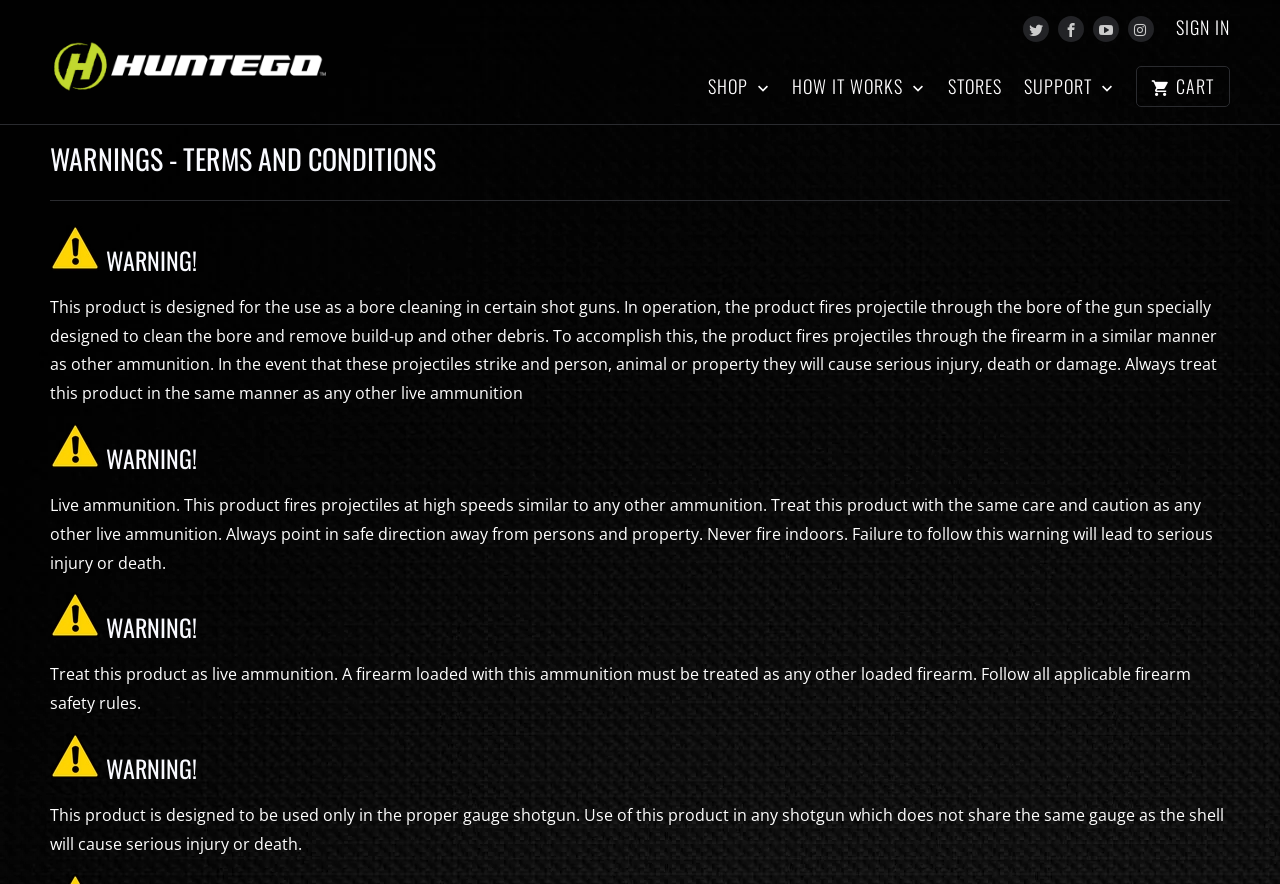Please locate the bounding box coordinates of the region I need to click to follow this instruction: "View the cart".

[0.887, 0.075, 0.961, 0.121]